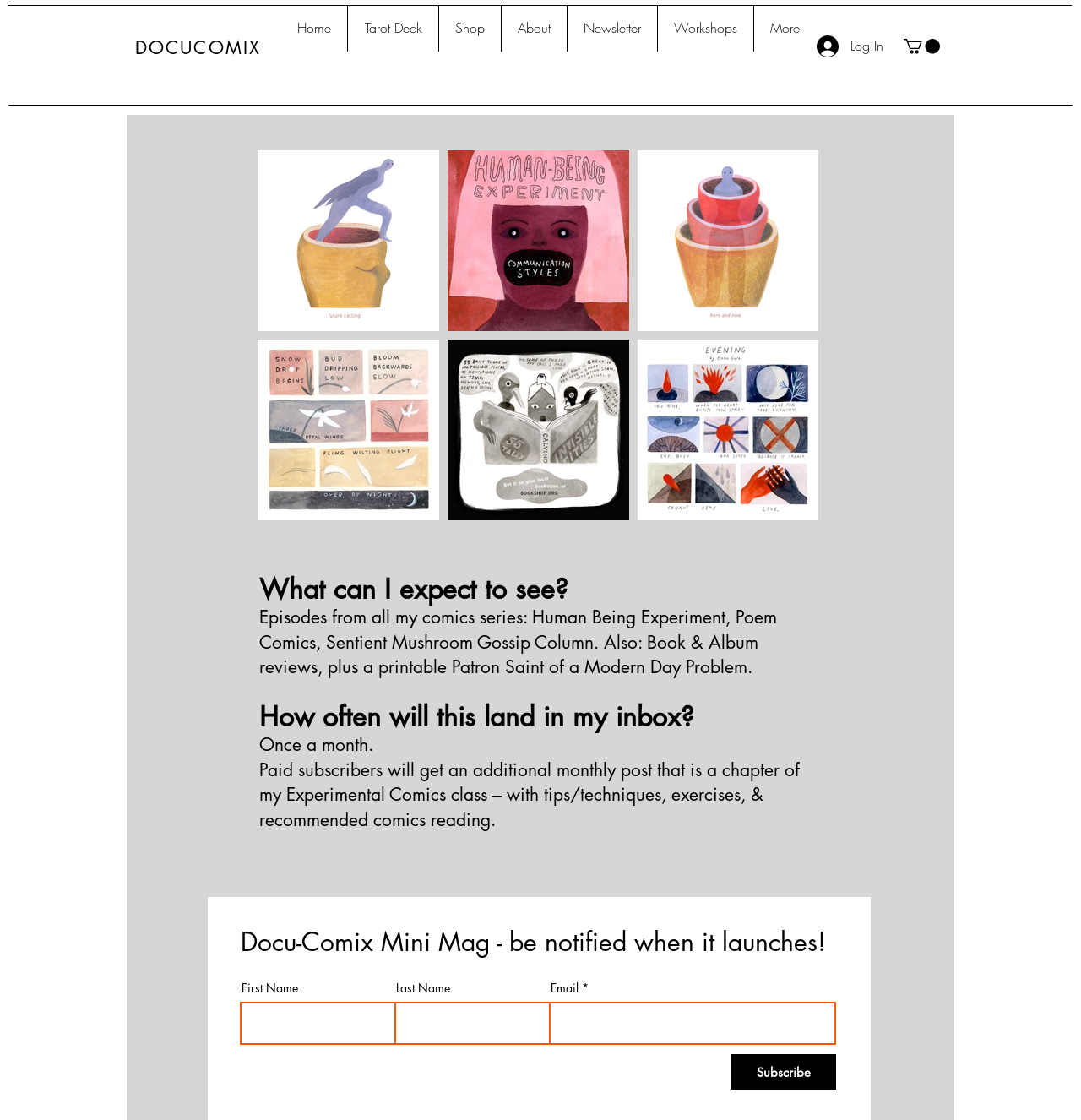Please provide a short answer using a single word or phrase for the question:
How often will the newsletter be sent?

Once a month